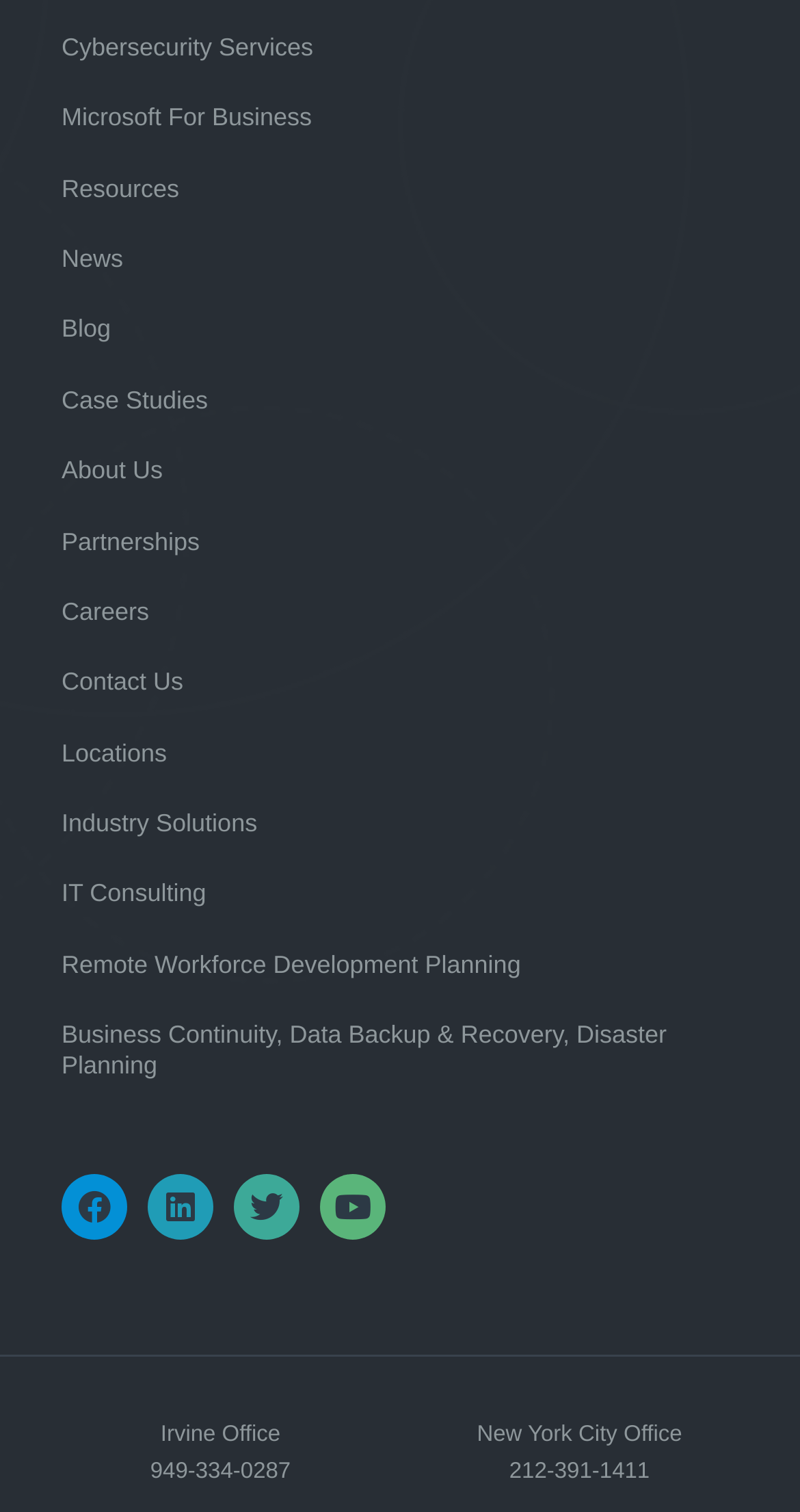How many office locations are mentioned?
Please provide a comprehensive and detailed answer to the question.

I found two office locations mentioned on the webpage, which are Irvine Office and New York City Office.